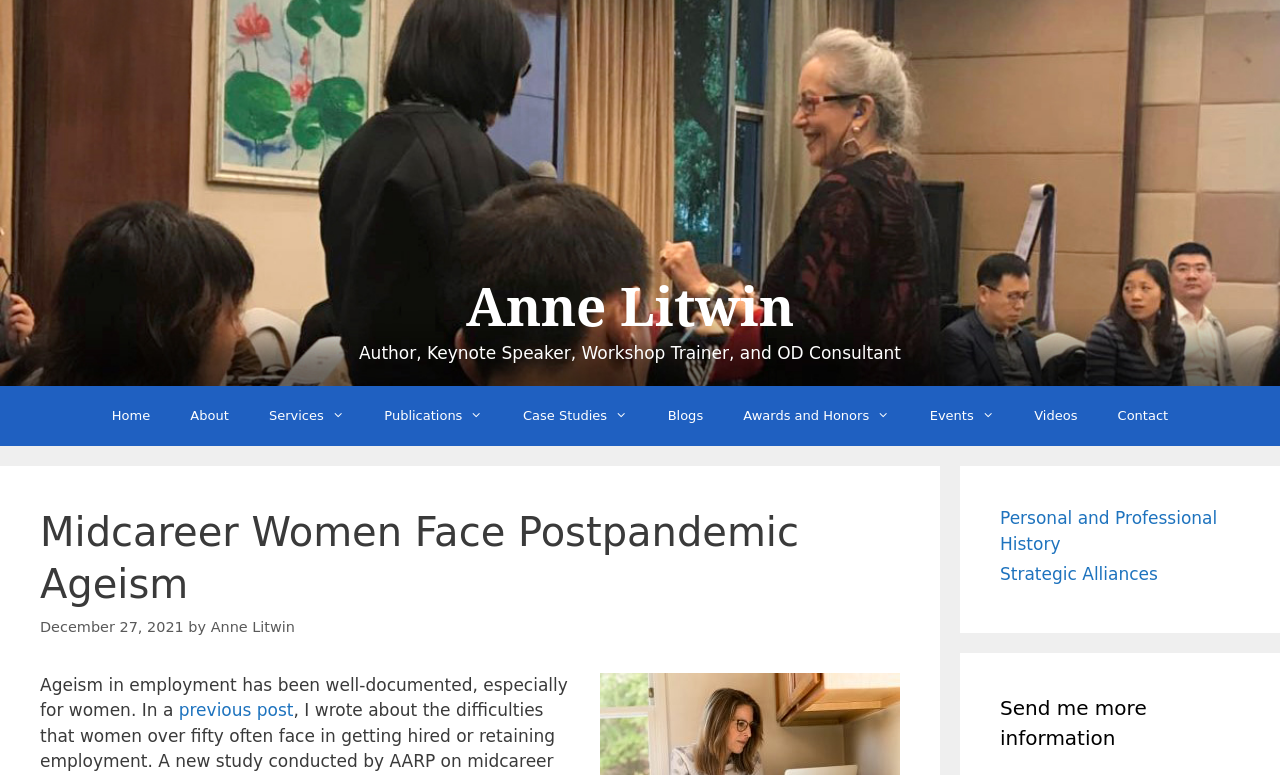What is the author's profession?
Please respond to the question with as much detail as possible.

Based on the webpage, the author's profession can be determined by looking at the static text 'Author, Keynote Speaker, Workshop Trainer, and OD Consultant' which is located below the banner 'Site'.